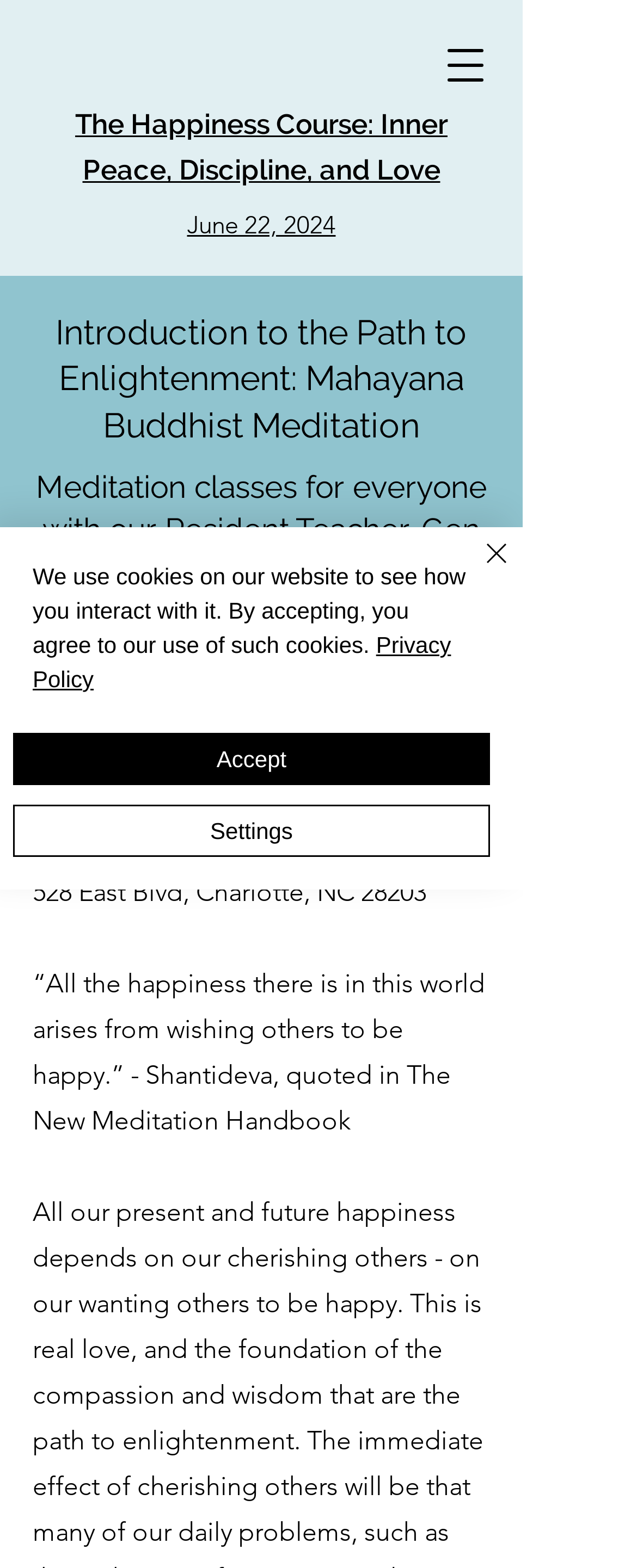Determine the bounding box coordinates for the area you should click to complete the following instruction: "Quick actions".

[0.651, 0.499, 0.779, 0.551]